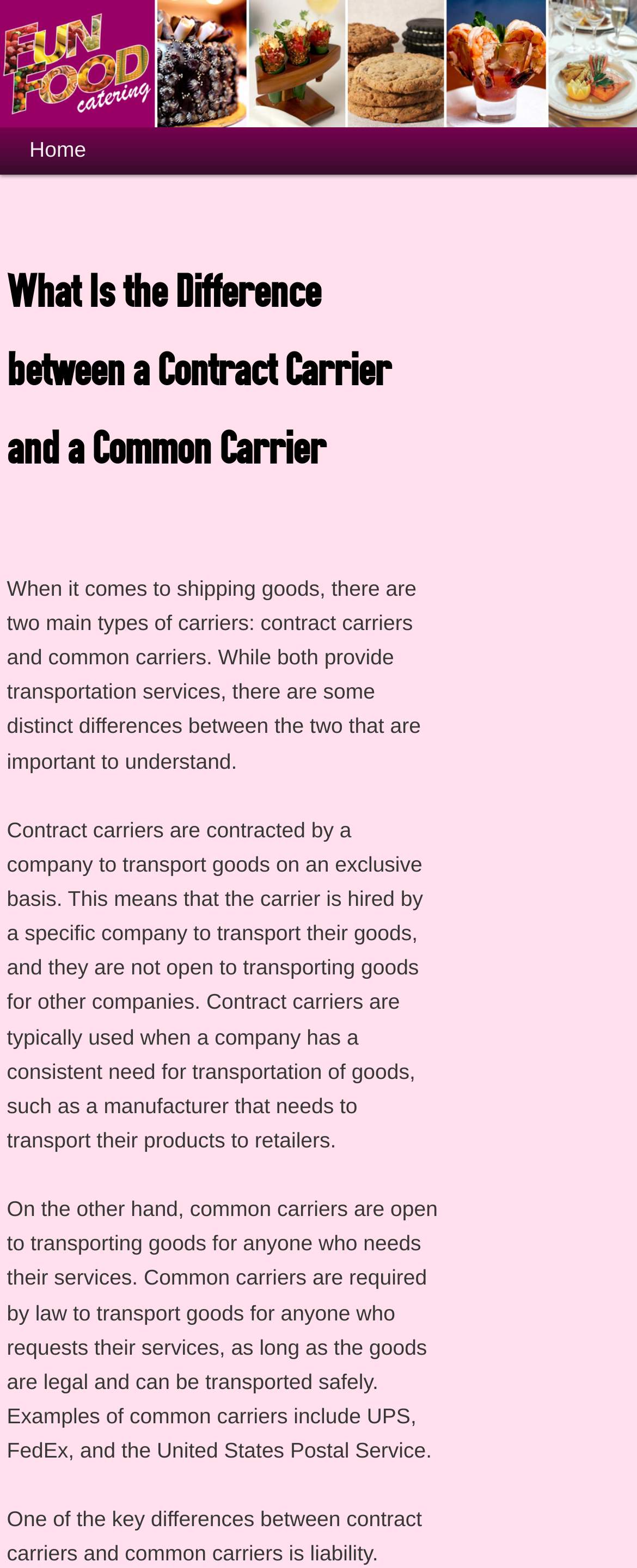Please respond to the question using a single word or phrase:
What type of carriers are contracted by a company?

Contract carriers